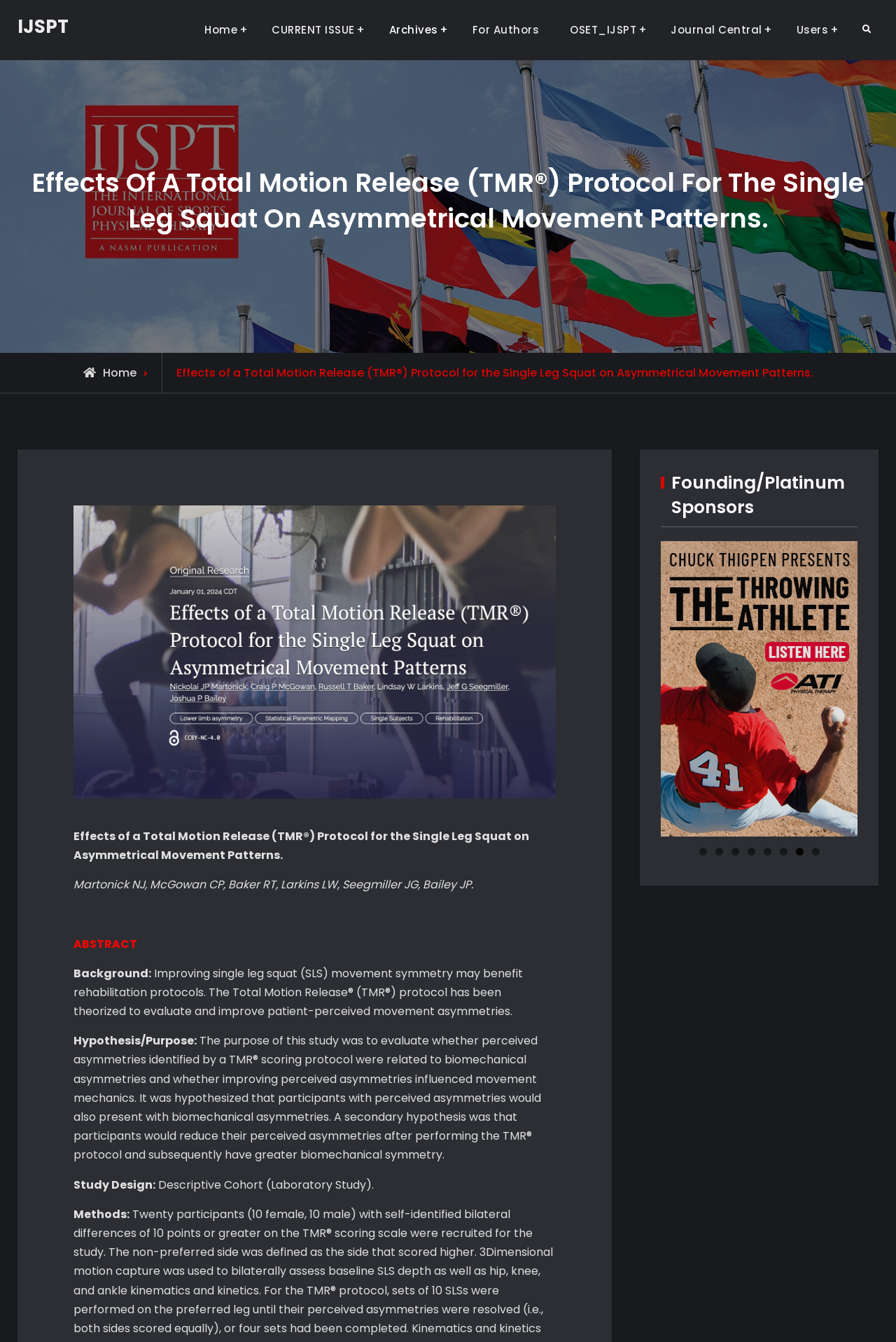Based on the image, please respond to the question with as much detail as possible:
Who are the authors of the article?

The authors of the article can be found in the abstract section of the webpage, under the title of the article. The text lists the authors as 'Martonick NJ, McGowan CP, Baker RT, Larkins LW, Seegmiller JG, Bailey JP'.